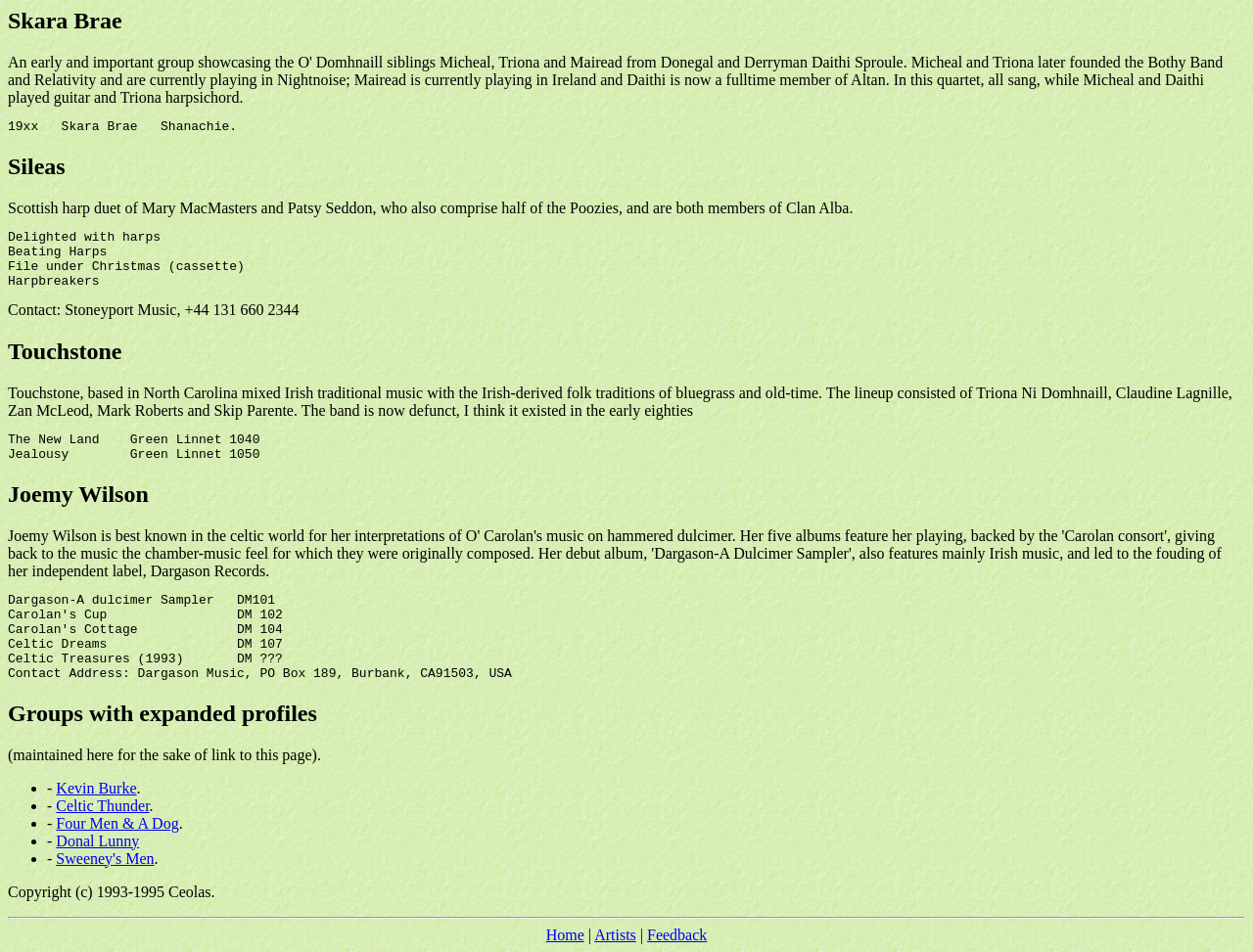Answer the question with a single word or phrase: 
What is the name of the band that mixed Irish traditional music with bluegrass and old-time?

Touchstone